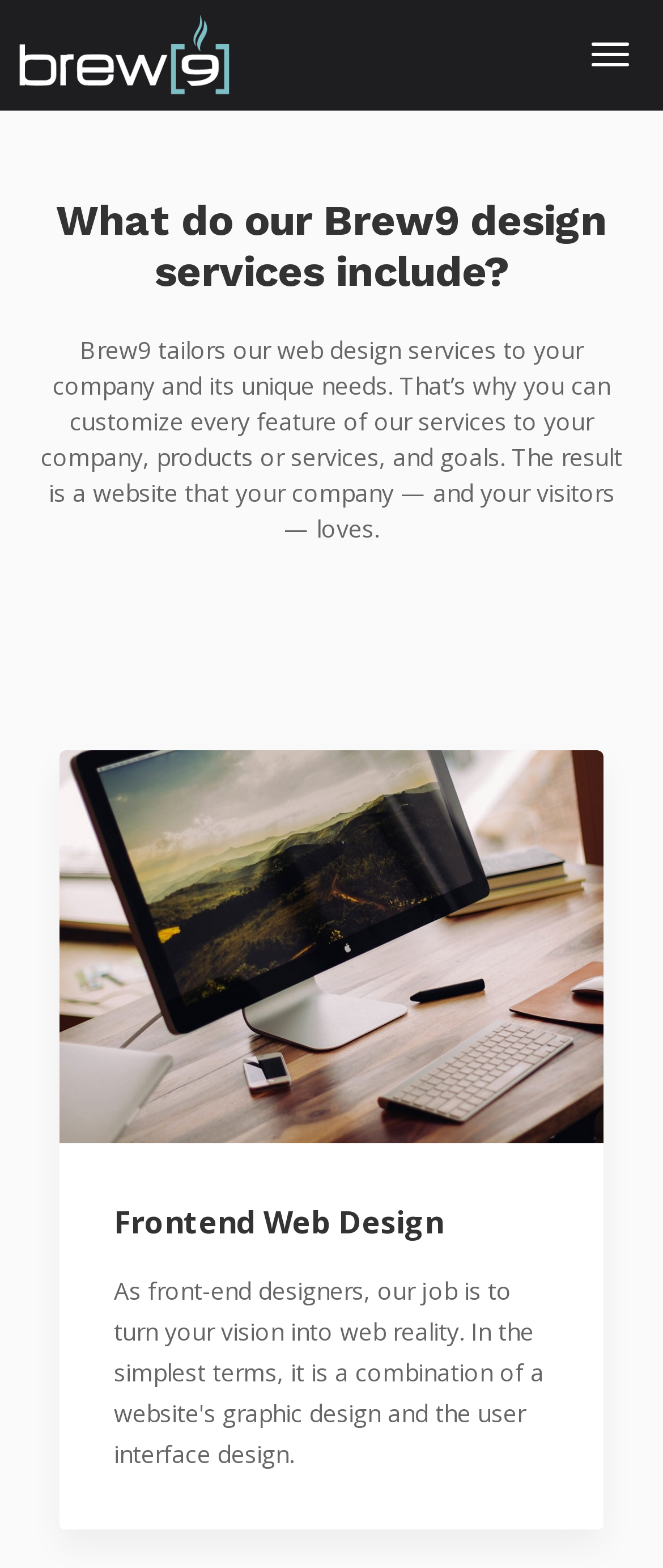Offer a comprehensive description of the webpage’s content and structure.

The webpage is about Brew9 design services, specifically what they include. At the top left, there is a link to "Brew9 Media" accompanied by an image with the same name. On the opposite side, at the top right, there is a button with no text. 

Below the top section, there is a heading that asks "What do our Brew9 design services include?" This heading spans the entire width of the page. 

Following the heading, there is a paragraph of text that explains how Brew9 tailors their web design services to each company's unique needs, allowing for customization to fit the company, products, services, and goals. This text is positioned in the middle of the page, leaving some space on the left and right sides.

Below the text, there is a large image that takes up most of the page's width. Above the image, there is a heading that reads "Frontend Web Design", positioned slightly to the left of center.